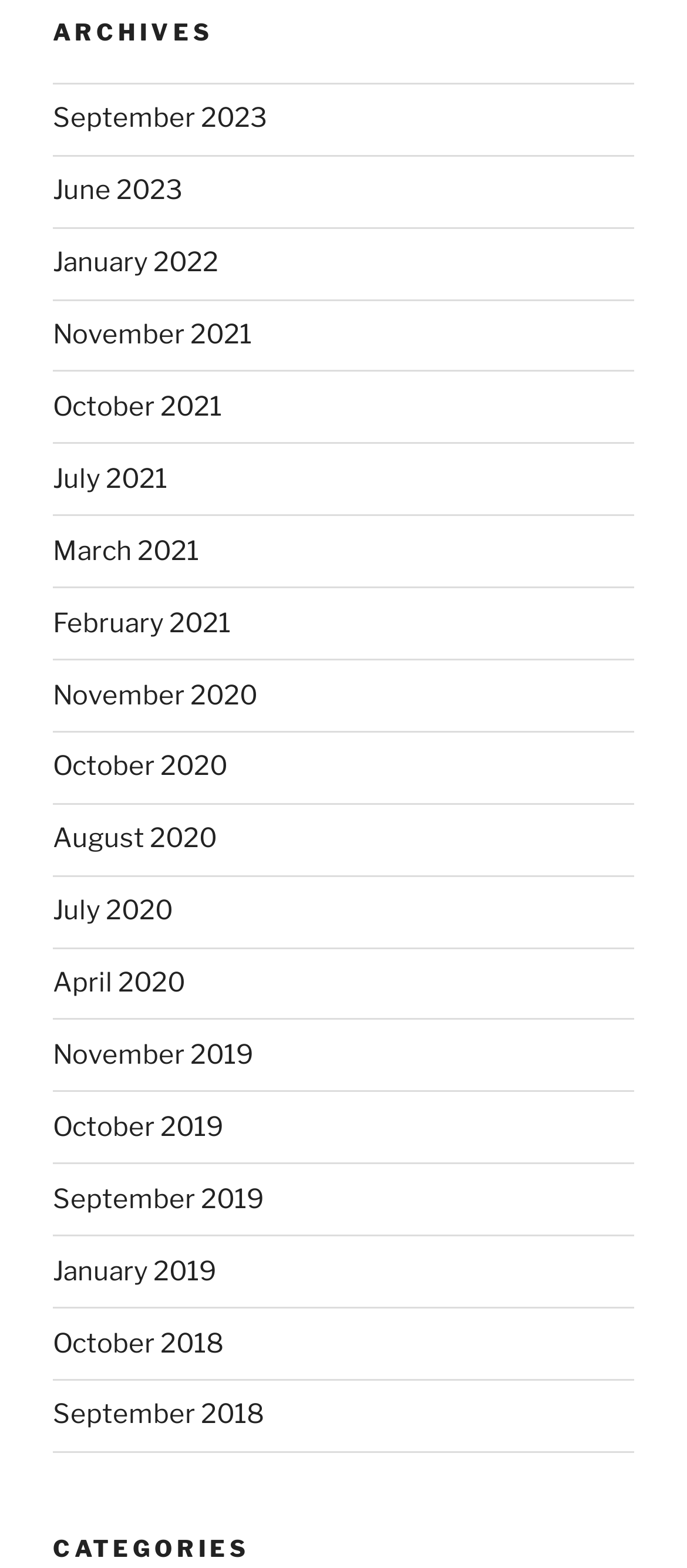Could you indicate the bounding box coordinates of the region to click in order to complete this instruction: "browse categories".

[0.077, 0.977, 0.923, 0.997]